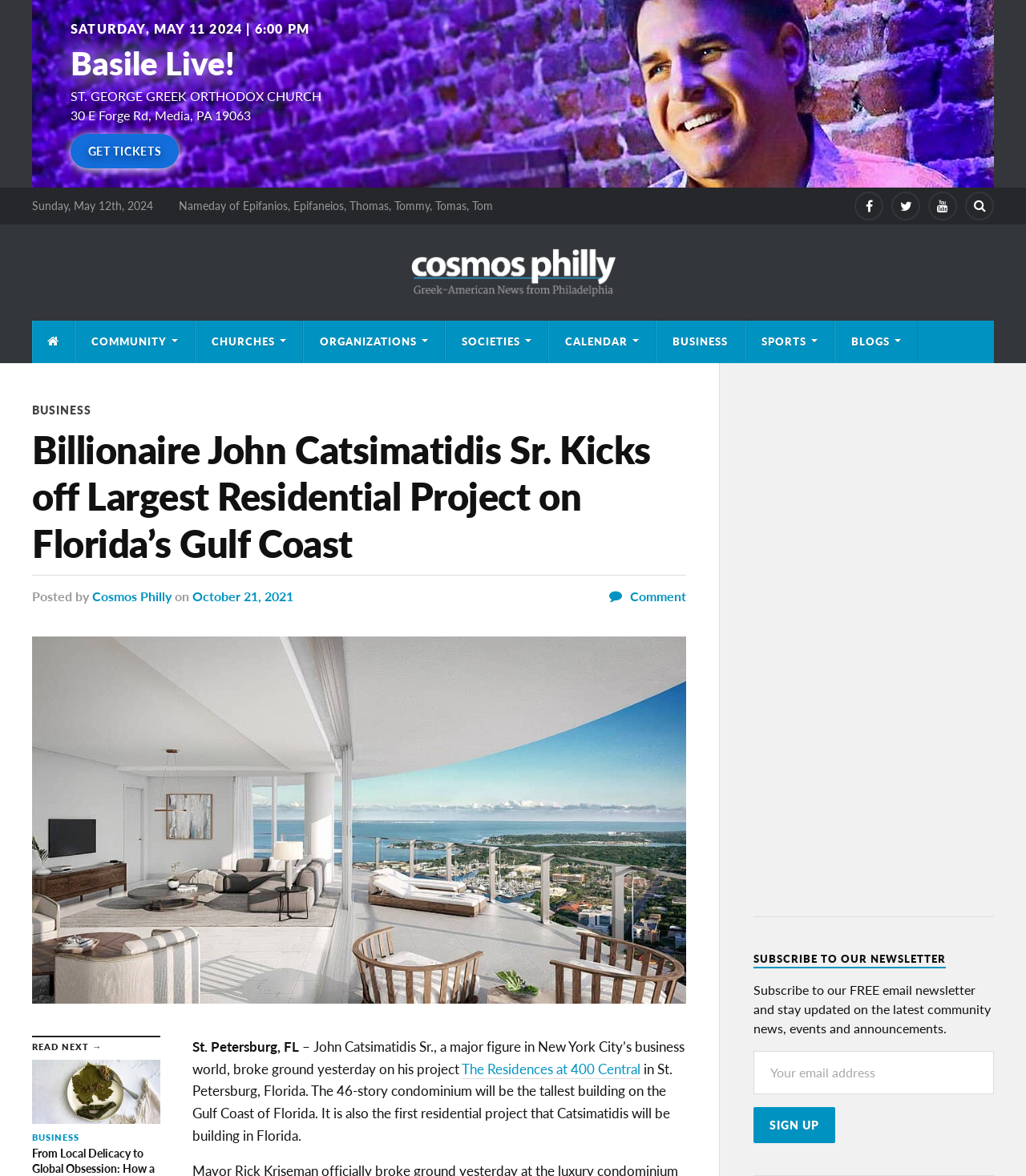What is the name of the project that John Catsimatidis Sr. broke ground on?
Please answer the question as detailed as possible.

I found the answer by looking at the link element with the text 'The Residences at 400 Central' which is located in the paragraph that starts with 'St. Petersburg, FL – John Catsimatidis Sr., a major figure in New York City’s business world, broke ground yesterday on his project'.